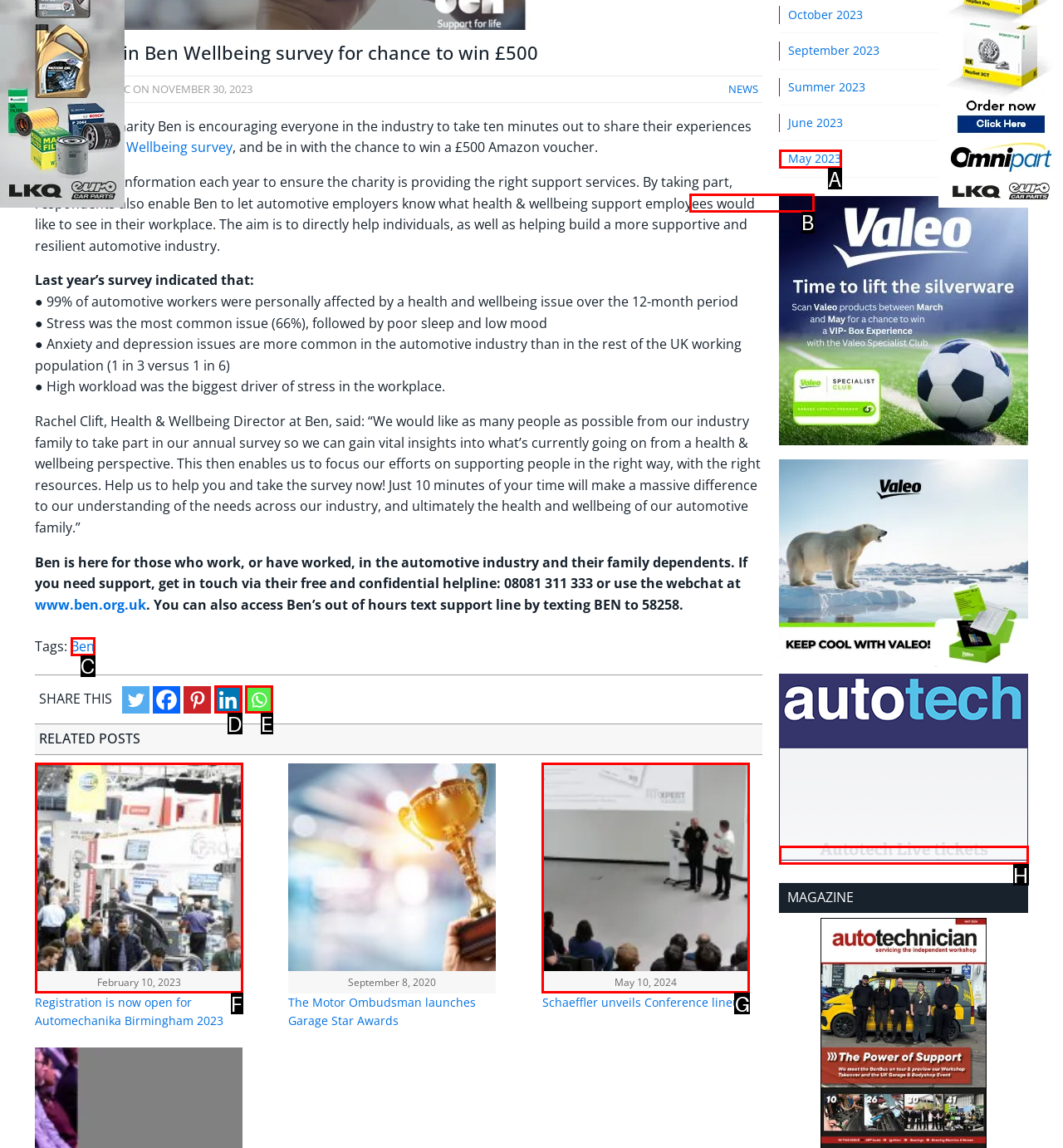Select the HTML element that fits the following description: aria-label="Linkedin" title="Linkedin"
Provide the letter of the matching option.

D